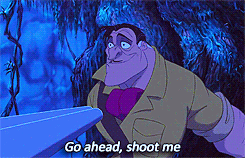What is the character's attire suggestive of?
Please respond to the question with a detailed and informative answer.

The caption states that the character's attire 'suggests an adventurous spirit, typical of an explorer or treasure hunter', implying that the character is dressed for a daring or exciting pursuit.